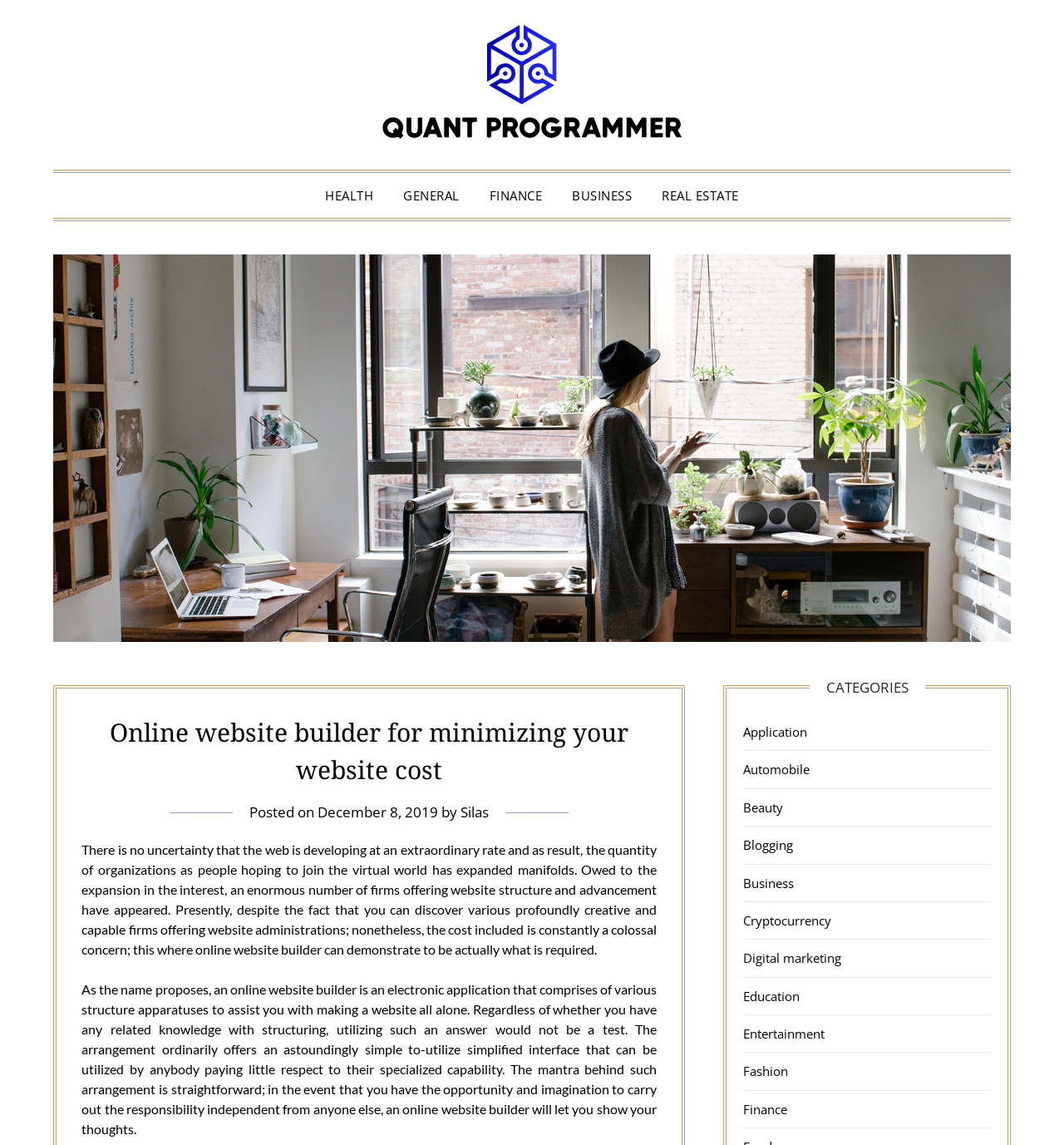Look at the image and answer the question in detail:
What is the purpose of an online website builder?

The purpose of an online website builder can be inferred from the text with a bounding box coordinate of [0.077, 0.735, 0.617, 0.836]. The text states that an online website builder is an electronic application that comprises of various structure tools to assist you with making a website all alone, regardless of whether you have any related knowledge with structuring.